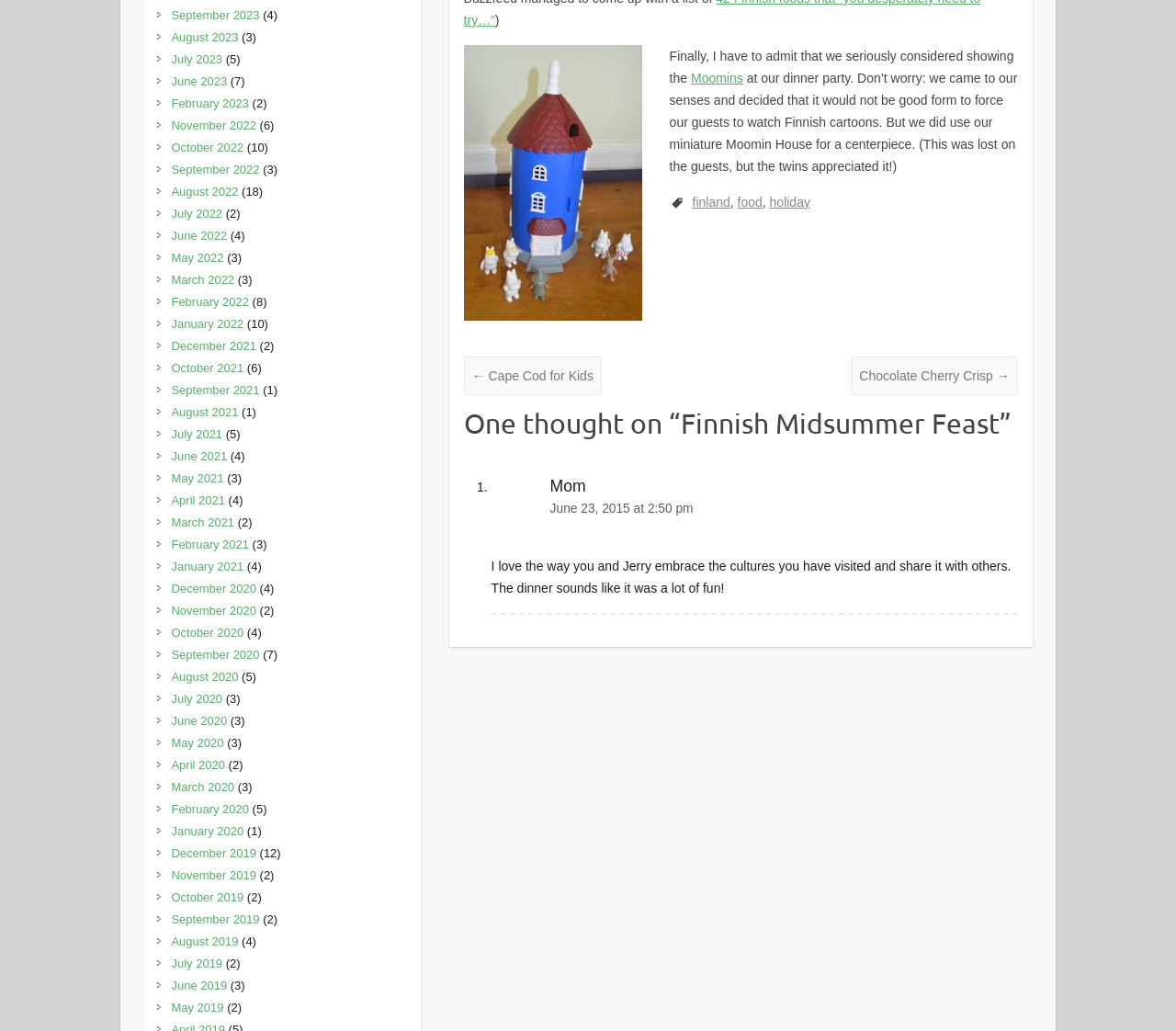What is the theme of the dinner party? Please answer the question using a single word or phrase based on the image.

Finnish Midsummer